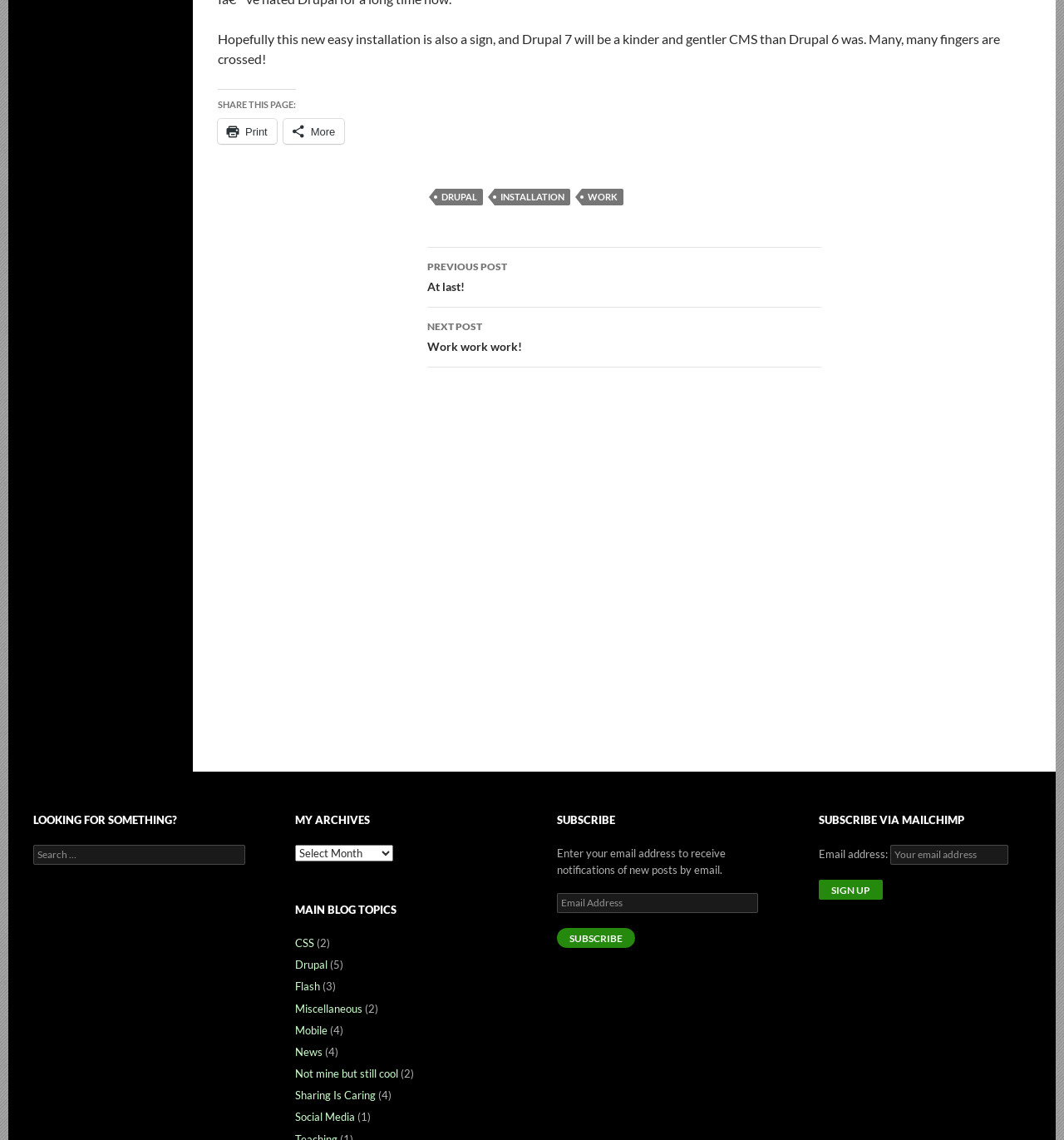From the webpage screenshot, predict the bounding box of the UI element that matches this description: "value="Sign up"".

[0.77, 0.772, 0.83, 0.789]